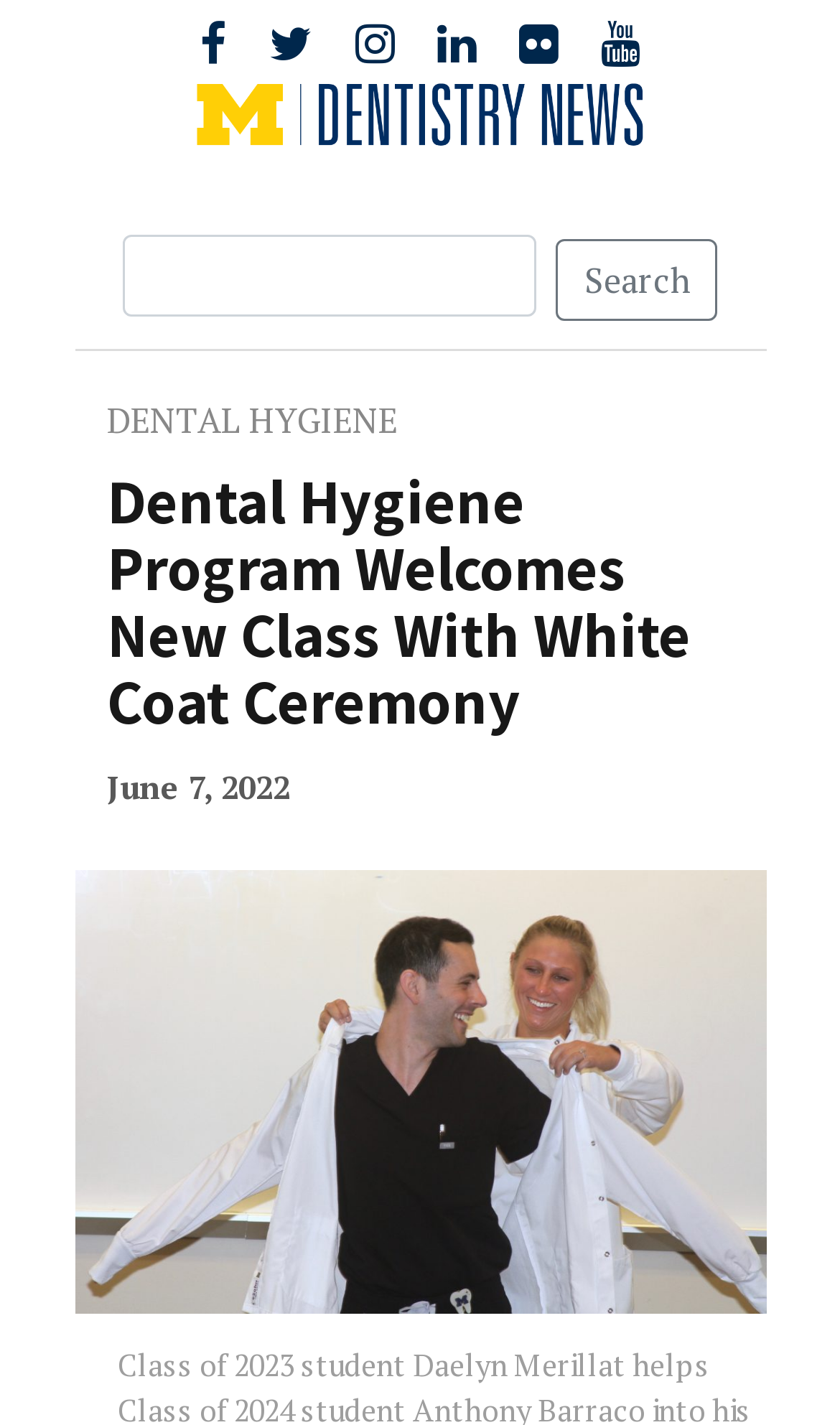Generate the text content of the main headline of the webpage.

U-M Dentistry News